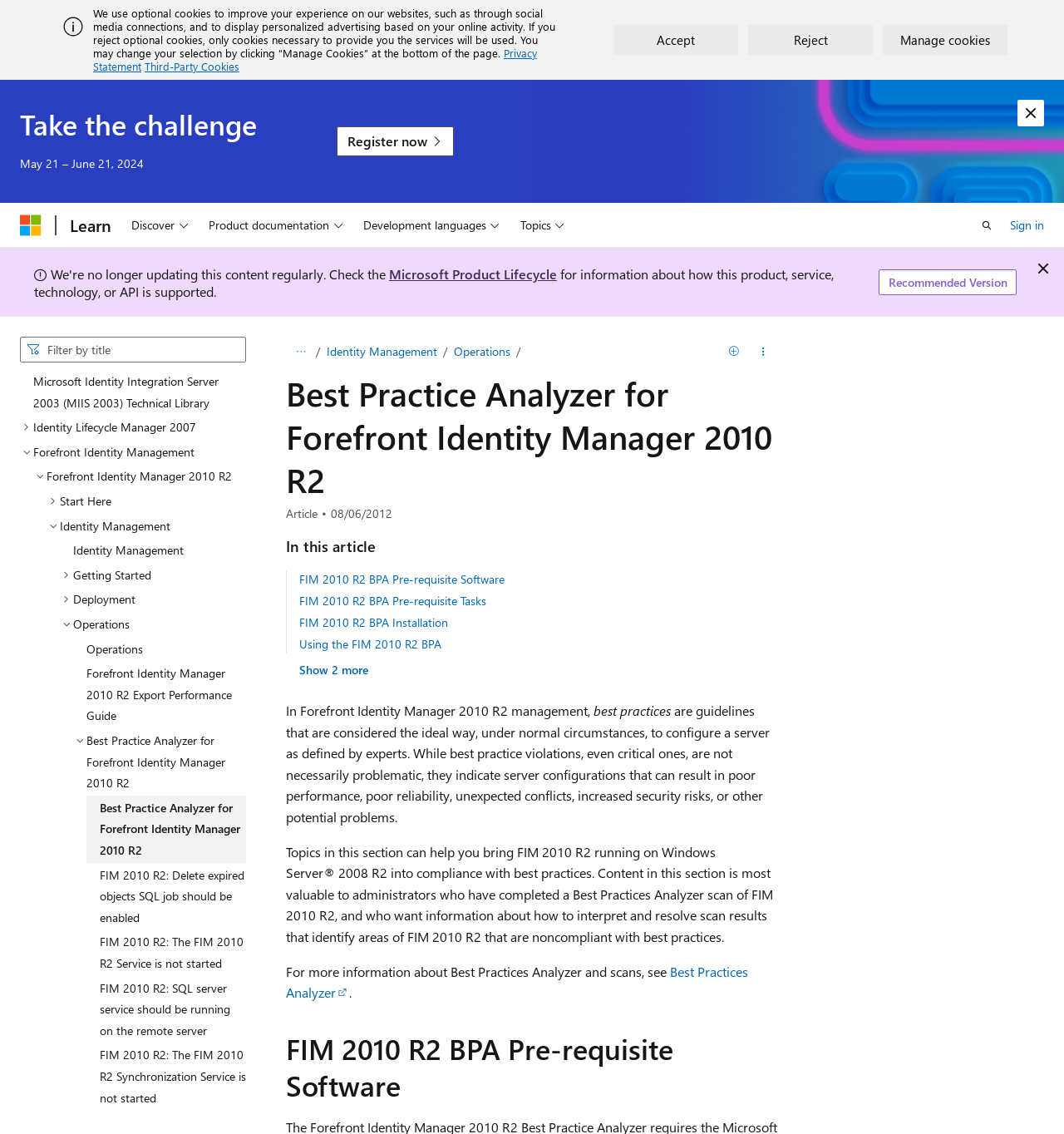Using floating point numbers between 0 and 1, provide the bounding box coordinates in the format (top-left x, top-left y, bottom-right x, bottom-right y). Locate the UI element described here: FIM 2010 R2 BPA Installation

[0.281, 0.542, 0.421, 0.556]